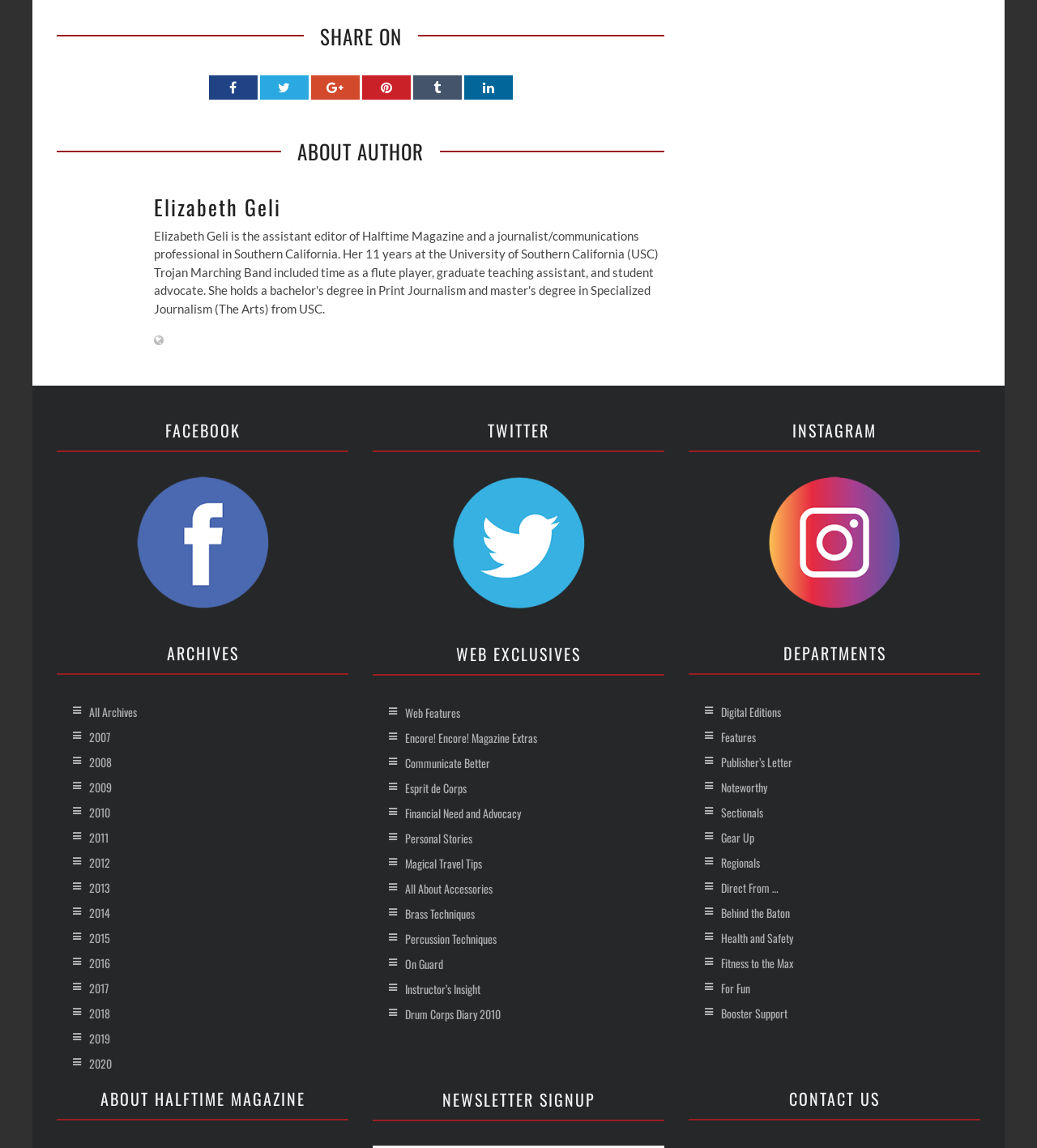Answer the question below in one word or phrase:
What is the author's name?

Elizabeth Geli